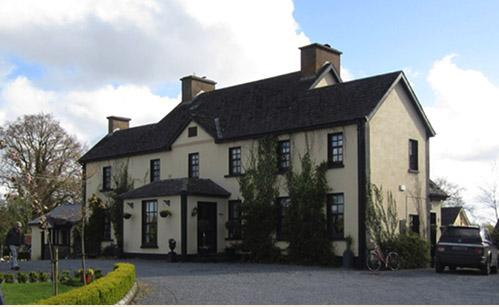What is parked near the entrance?
Examine the screenshot and reply with a single word or phrase.

Bicycles